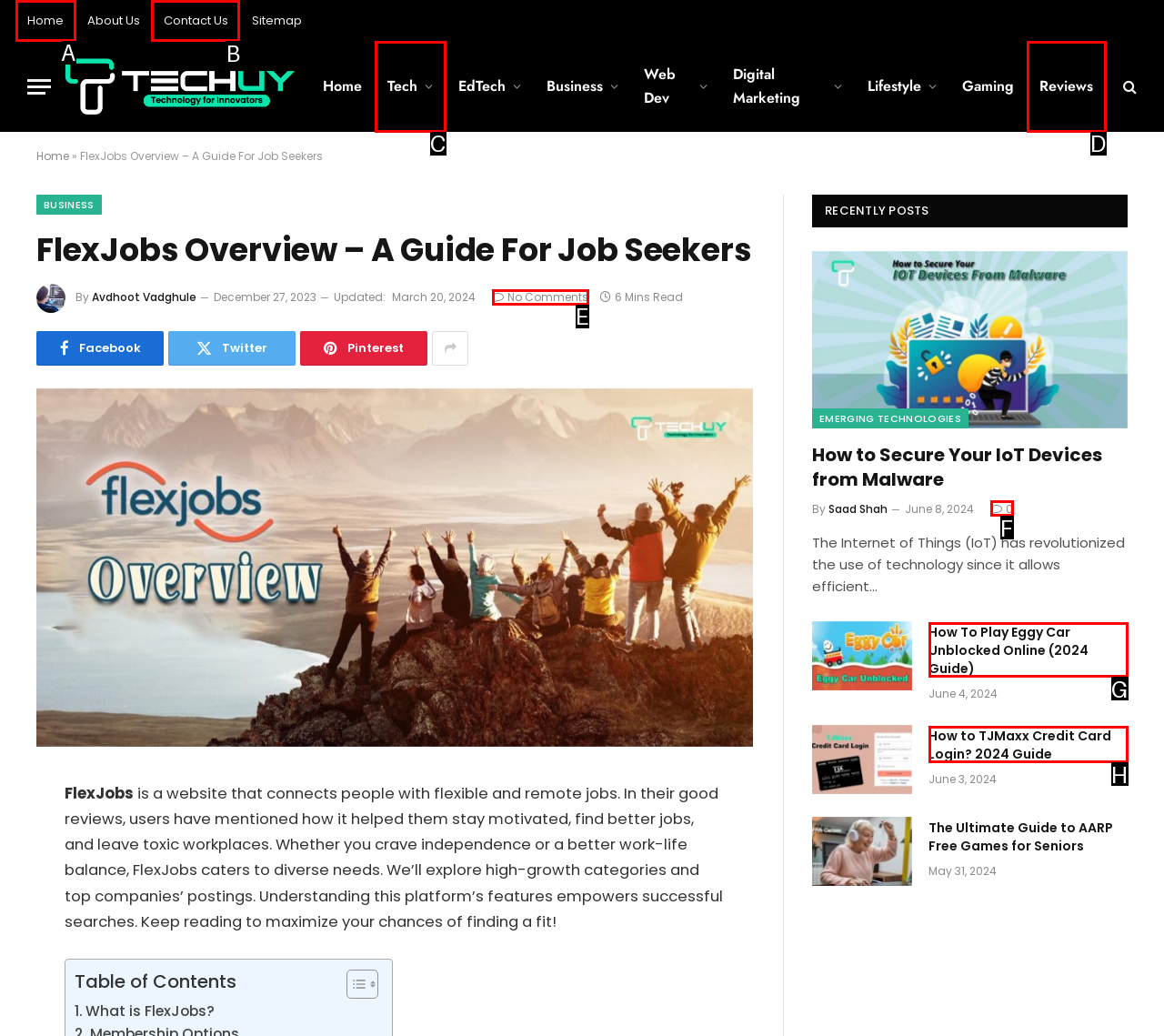Point out which HTML element you should click to fulfill the task: Click on the 'Contact Us' link.
Provide the option's letter from the given choices.

B